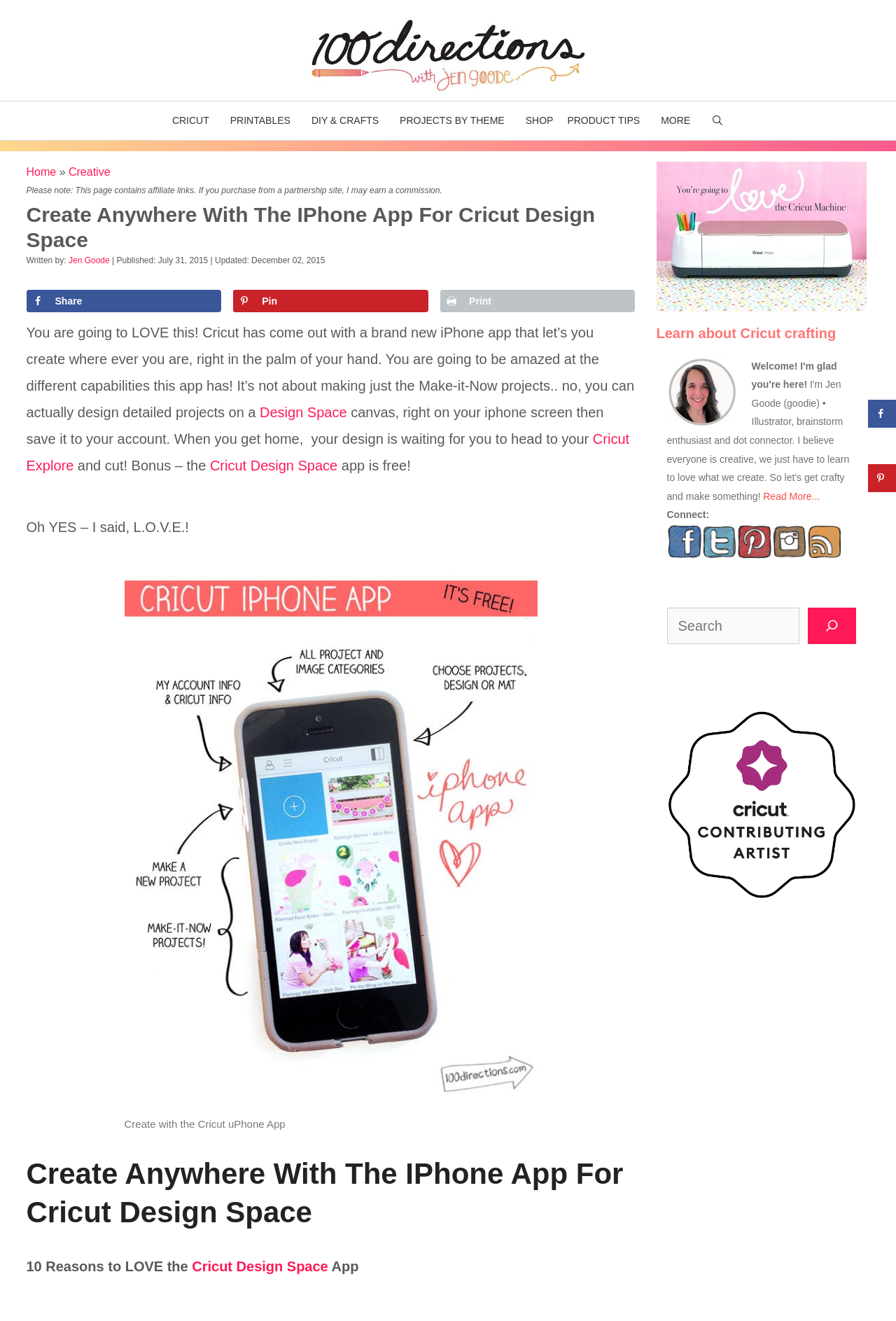Using the webpage screenshot, locate the HTML element that fits the following description and provide its bounding box: "Pin".

[0.26, 0.219, 0.478, 0.236]